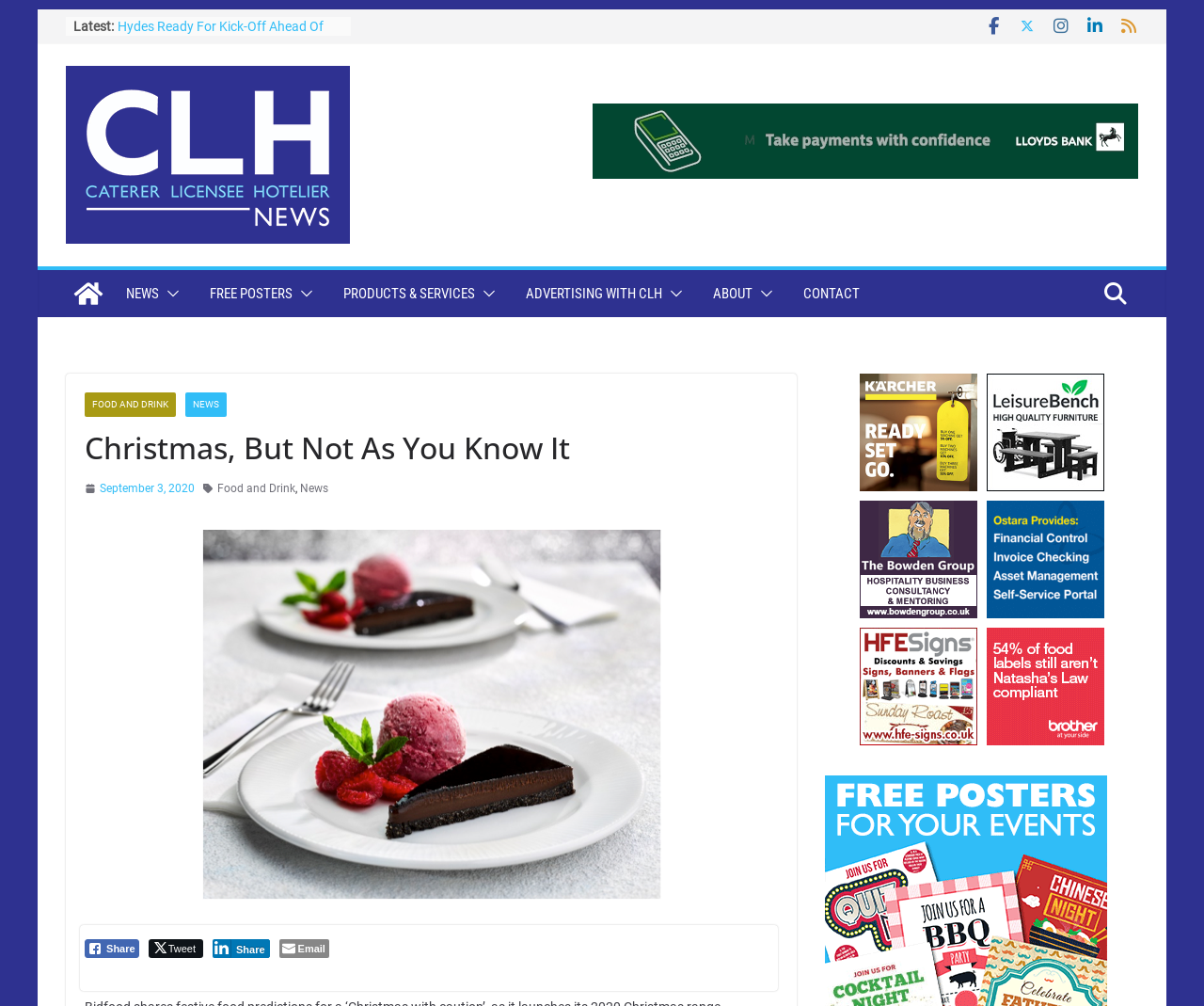Mark the bounding box of the element that matches the following description: "Free Posters".

[0.174, 0.278, 0.243, 0.306]